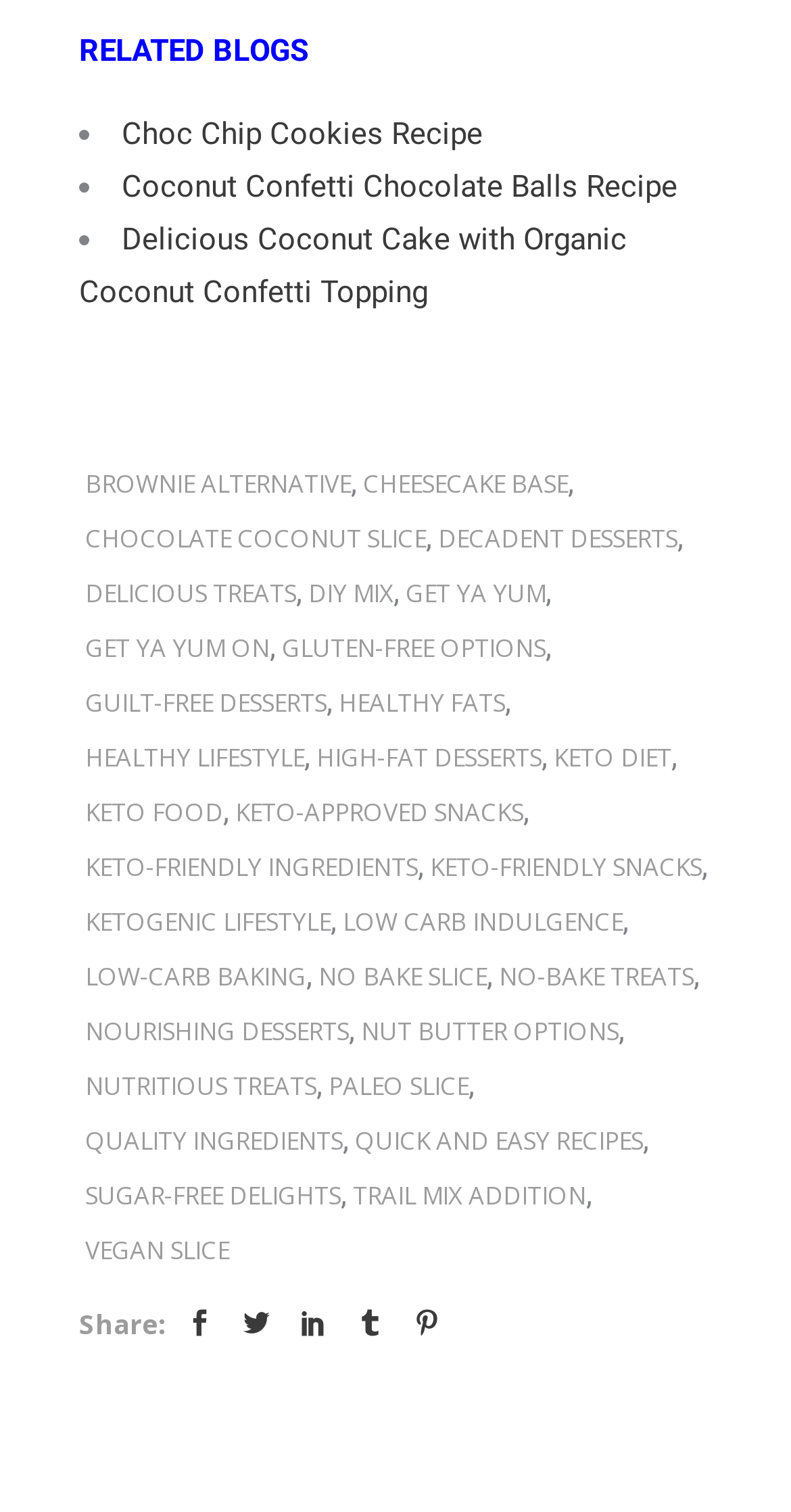Please provide a comprehensive response to the question below by analyzing the image: 
How many social media sharing options are there?

There are 5 social media sharing options located at the bottom of the webpage, which are represented by icons with bounding boxes of [0.236, 0.866, 0.269, 0.886], [0.308, 0.866, 0.341, 0.886], [0.379, 0.866, 0.413, 0.886], [0.451, 0.866, 0.485, 0.886], and [0.523, 0.866, 0.556, 0.886].